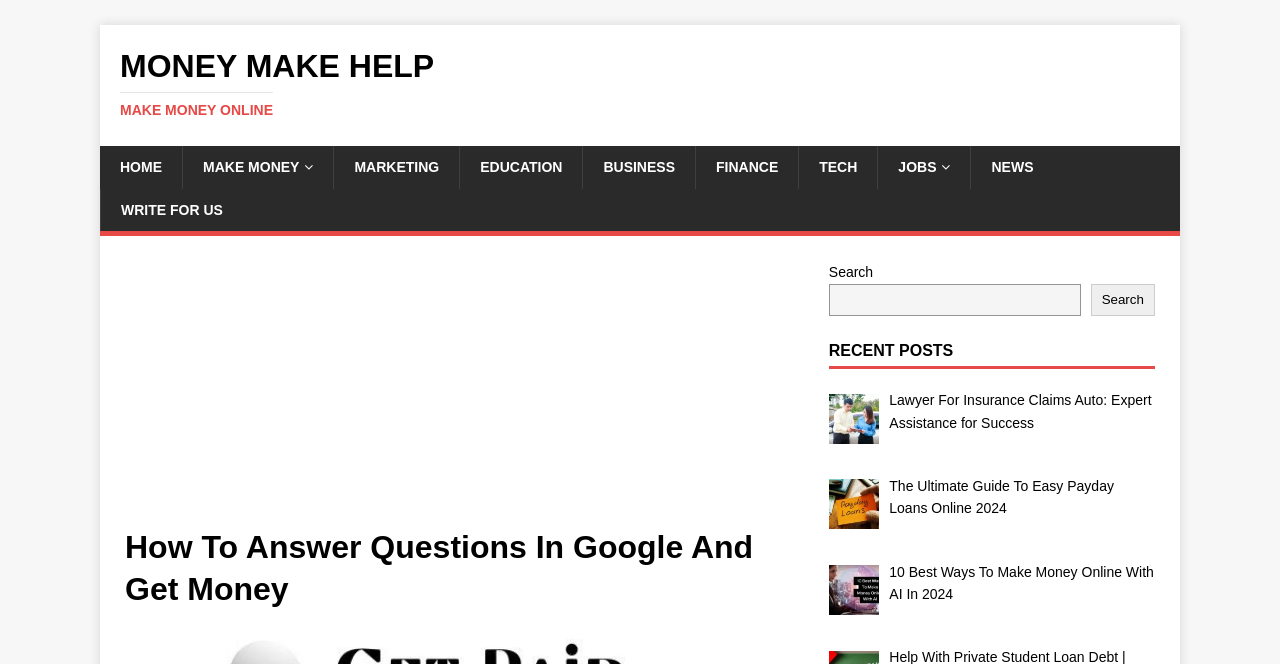Use a single word or phrase to answer the question: What is the purpose of the 'WRITE FOR US' link?

To submit articles